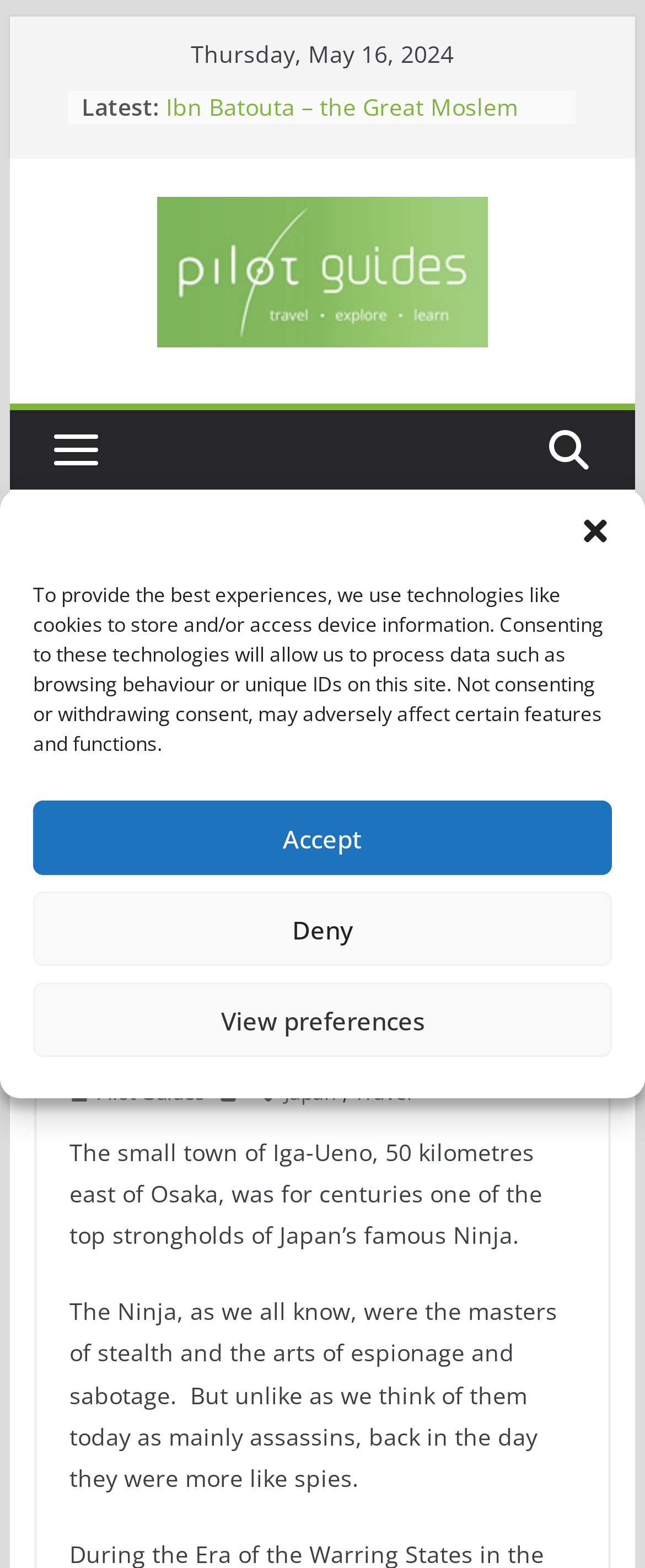What is the name of the image located at the top-right corner of the webpage?
Could you please answer the question thoroughly and with as much detail as possible?

I found the image by looking at the image element with the text 'PILOT GUIDES' which is located at the top-right corner of the webpage.